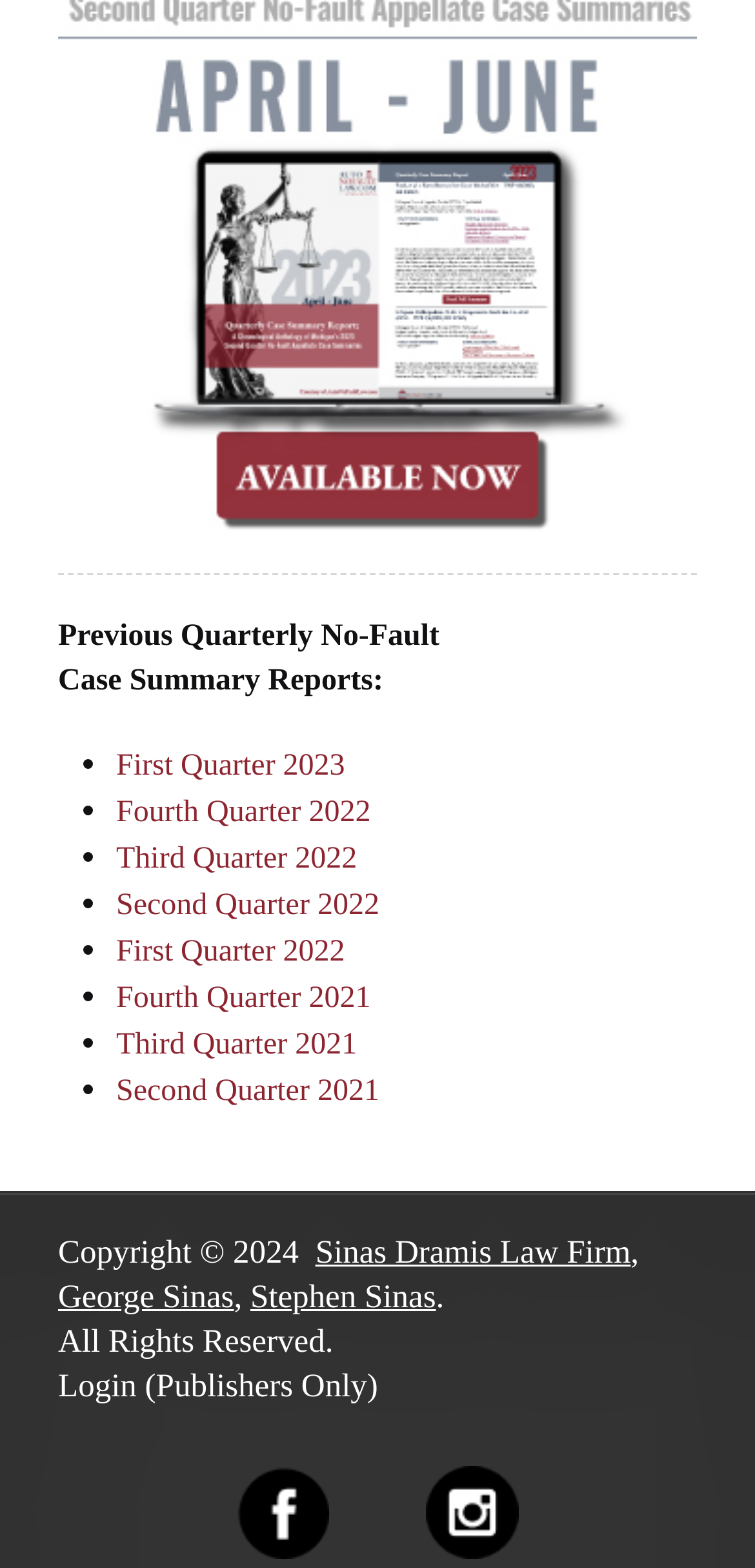Can you show the bounding box coordinates of the region to click on to complete the task described in the instruction: "Visit Instagram page"?

[0.436, 0.951, 0.687, 0.974]